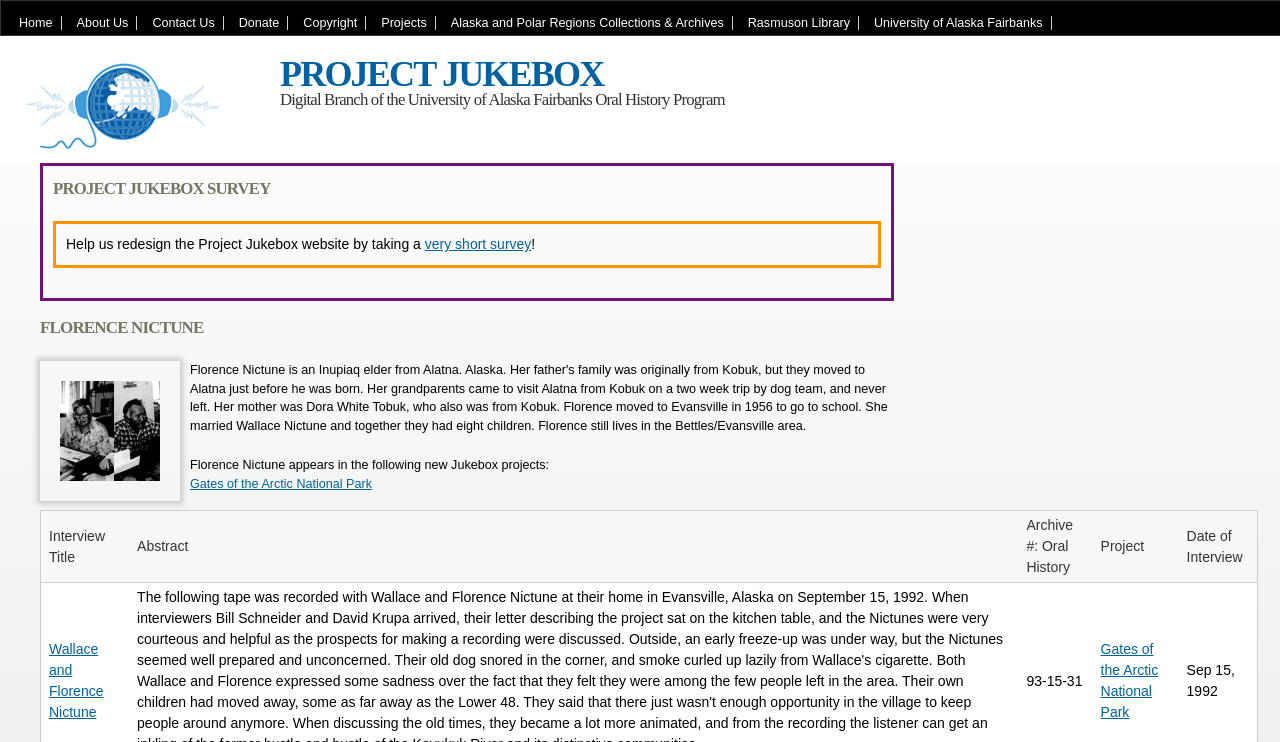Determine the bounding box coordinates of the UI element described below. Use the format (top-left x, top-left y, bottom-right x, bottom-right y) with floating point numbers between 0 and 1: parent_node: Log In aria-label="Toggle Menu"

None